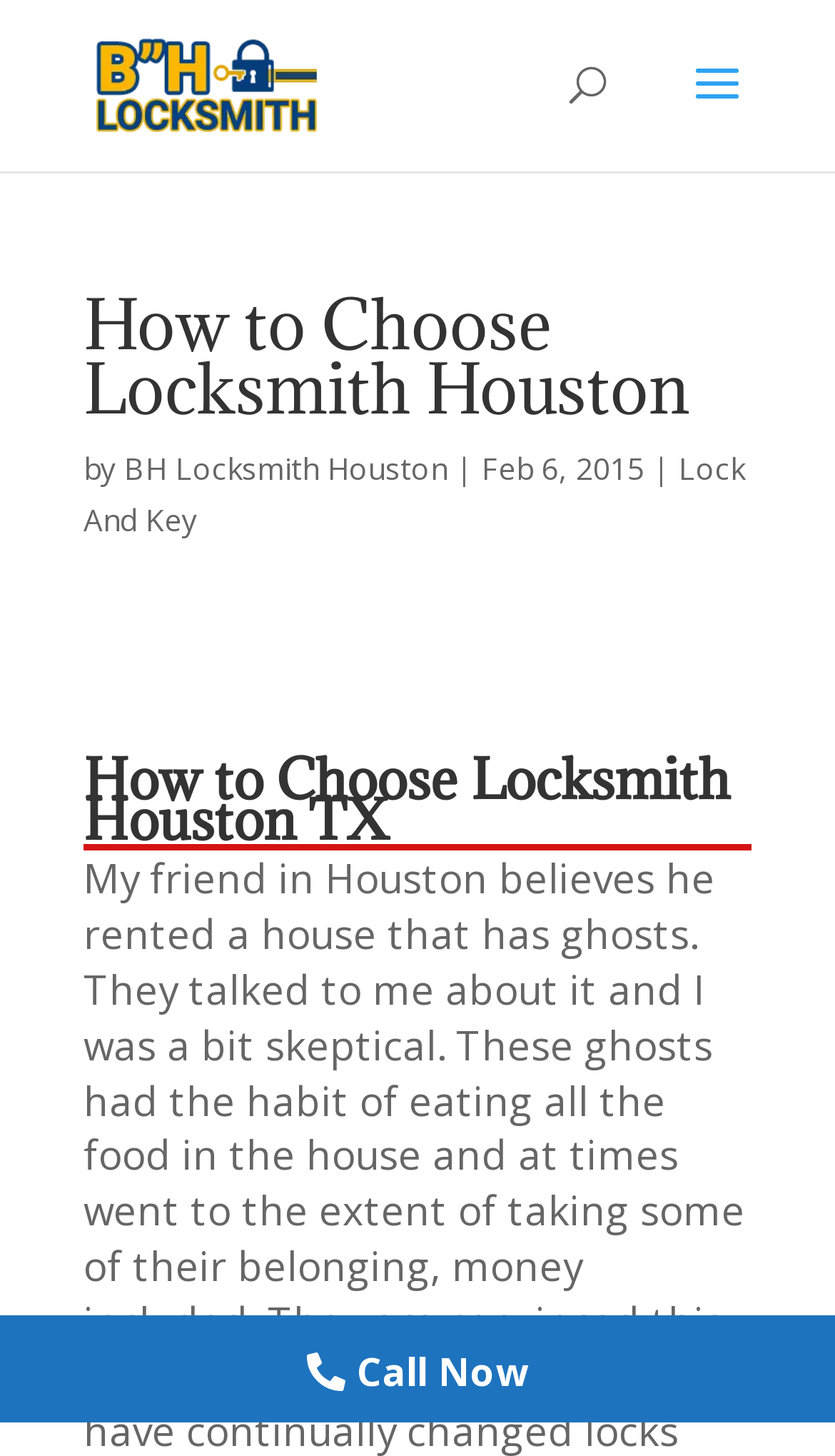Based on the element description: "alt="BH Locksmith Houston"", identify the bounding box coordinates for this UI element. The coordinates must be four float numbers between 0 and 1, listed as [left, top, right, bottom].

[0.108, 0.042, 0.387, 0.07]